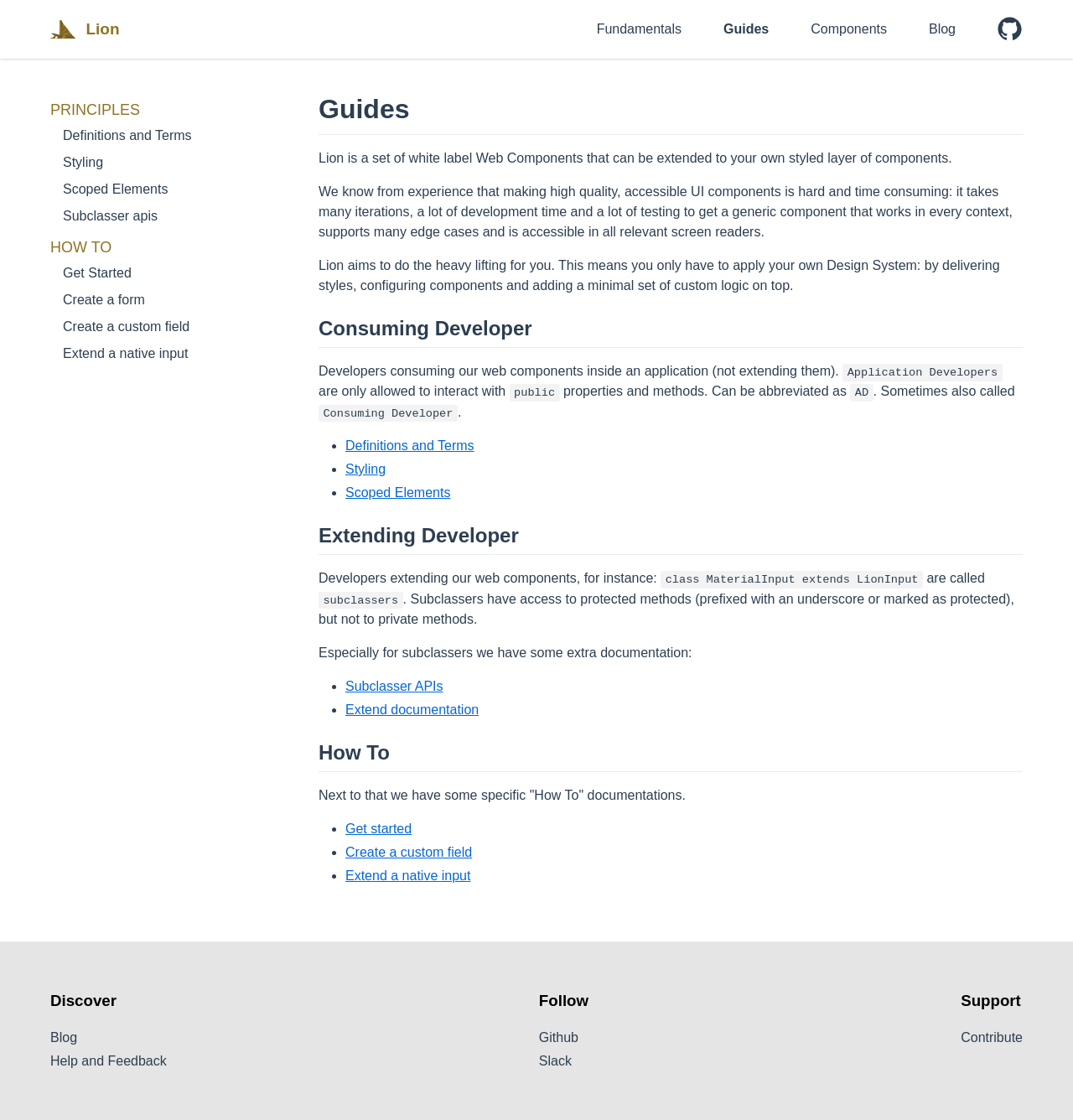Respond to the following question using a concise word or phrase: 
What are the two types of developers mentioned on the webpage?

Consuming Developer and Extending Developer